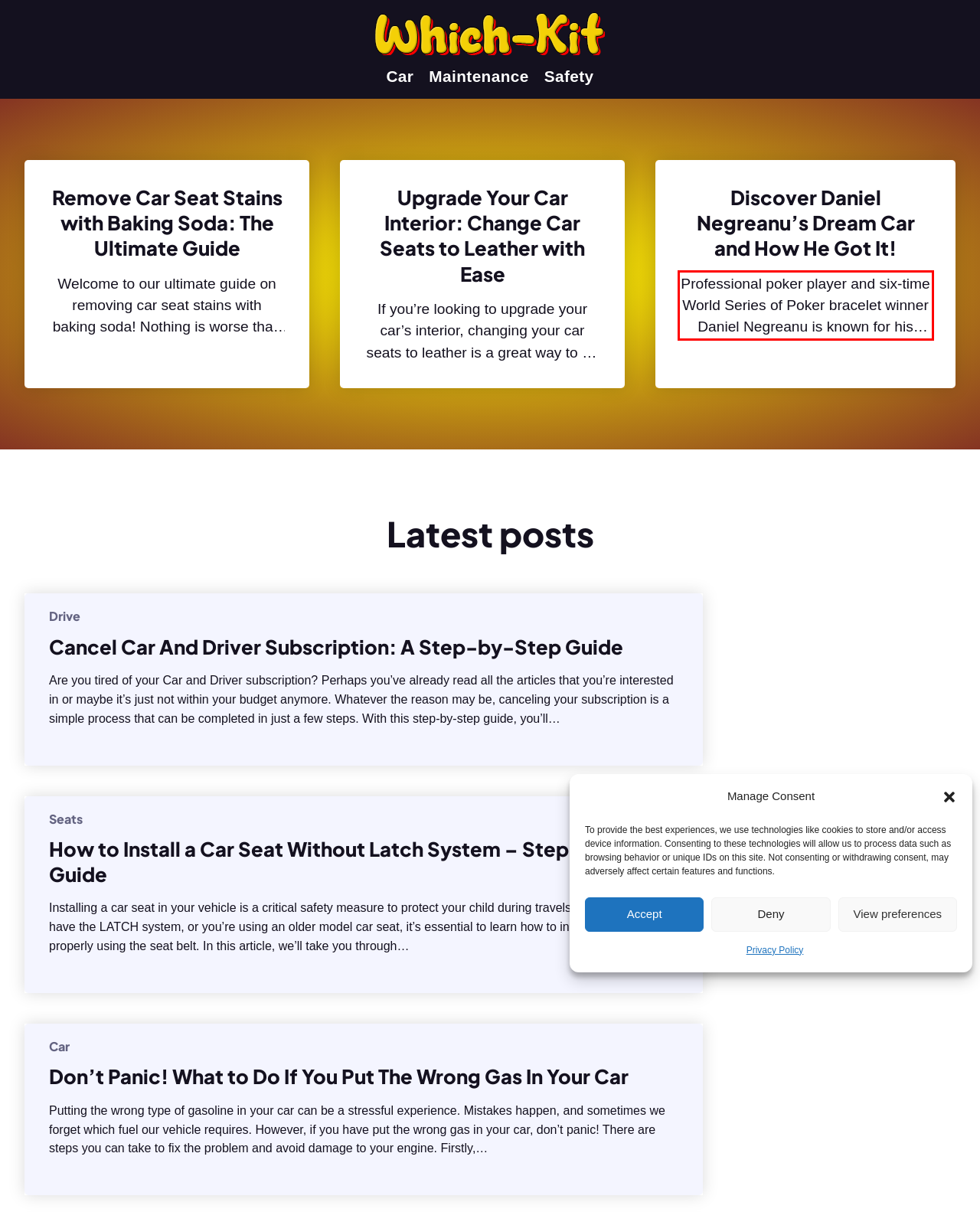Within the screenshot of a webpage, identify the red bounding box and perform OCR to capture the text content it contains.

Professional poker player and six-time World Series of Poker bracelet winner Daniel Negreanu is known for his success in the game and extravagant lifestyle. One of…